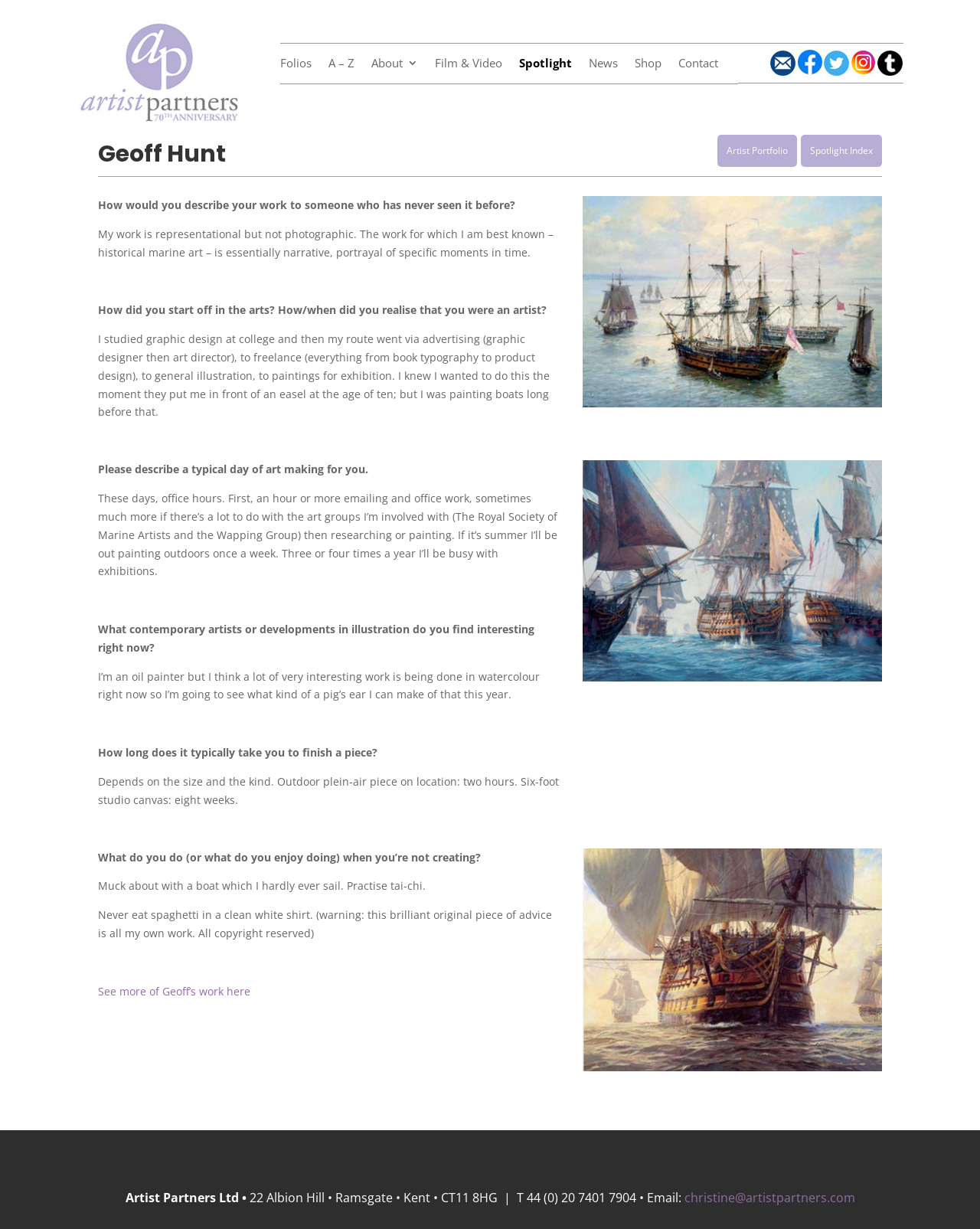Please answer the following question using a single word or phrase: 
What is the topic of the artist's work?

Marine art